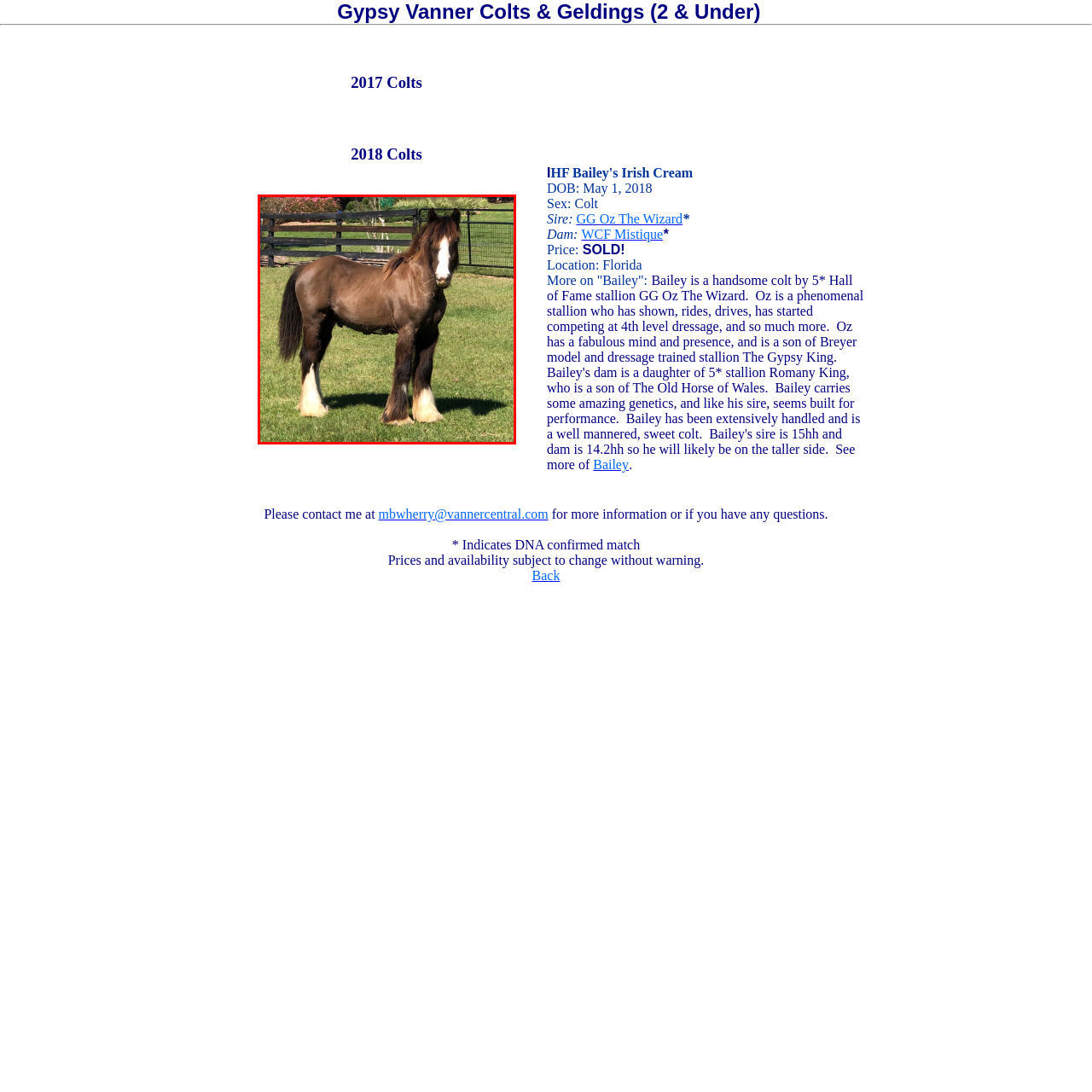What is the name of the horse's sire?
View the image encased in the red bounding box and respond with a detailed answer informed by the visual information.

The caption provides information about the horse's lineage, including the name of its sire, which is GG Oz The Wizard, a 5* Hall of Fame stallion.